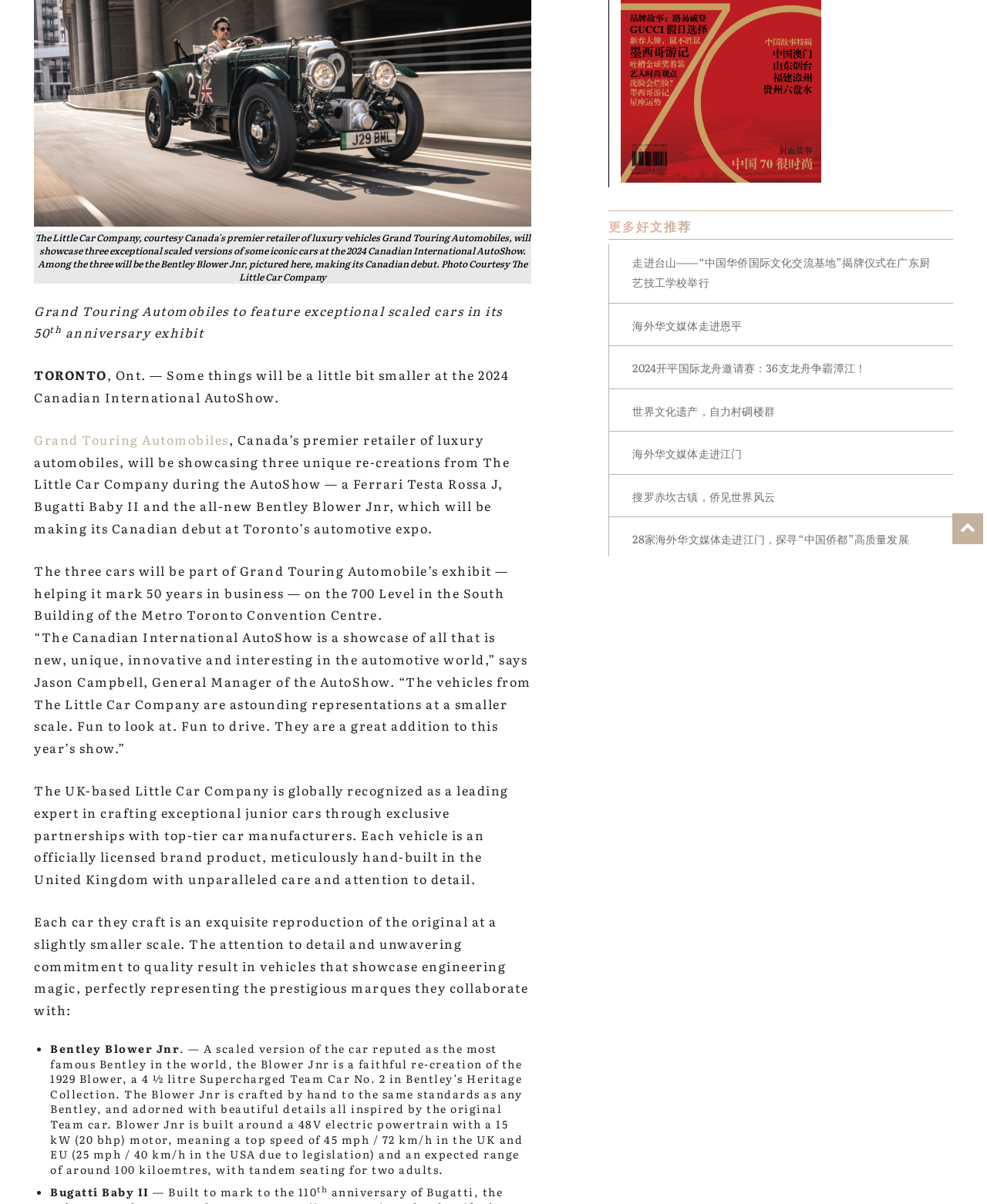Identify the bounding box of the UI component described as: "走进台山——“中国华侨国际文化交流基地”揭牌仪式在广东厨艺技工学校举行".

[0.641, 0.21, 0.932, 0.241]